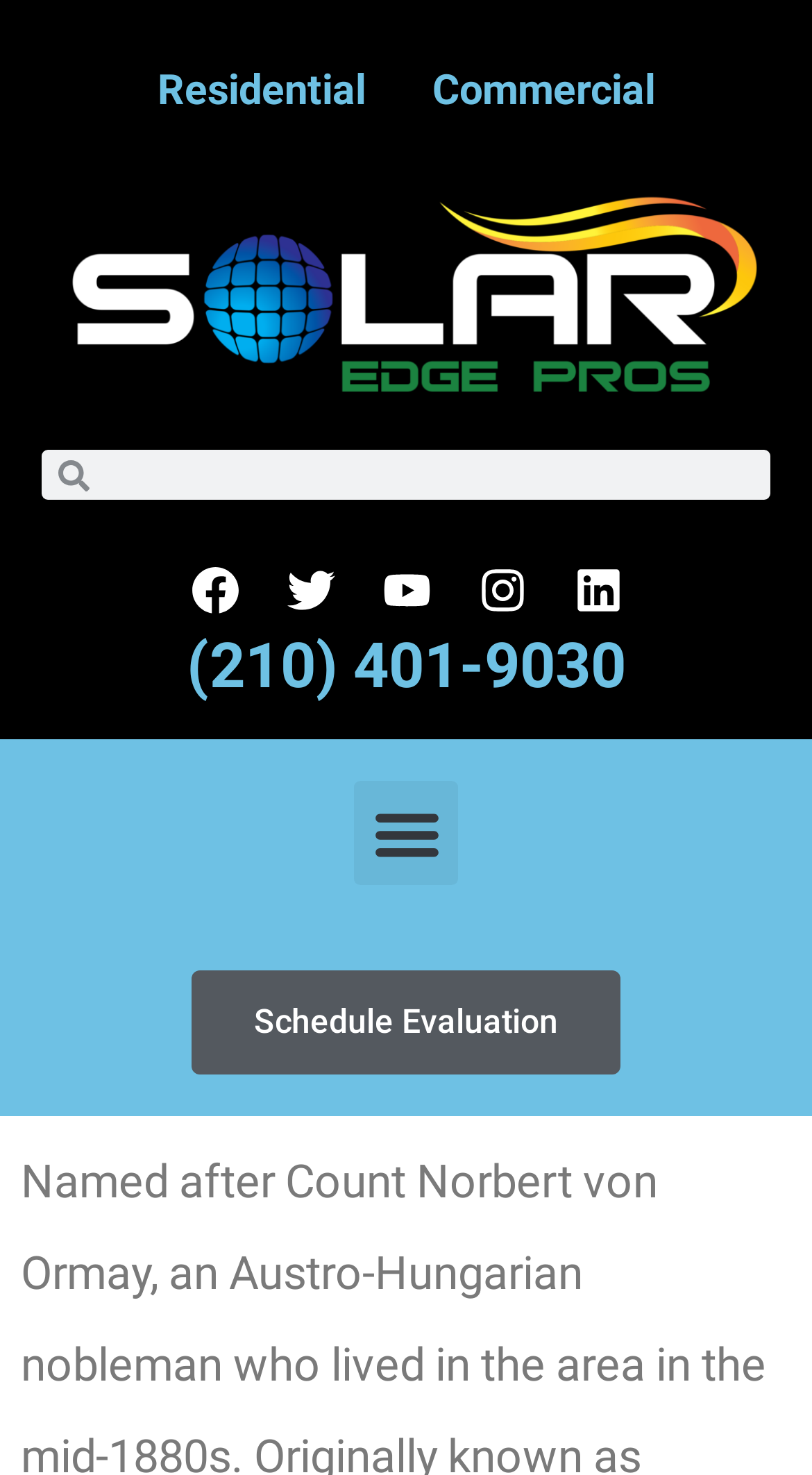Please indicate the bounding box coordinates for the clickable area to complete the following task: "Toggle the menu". The coordinates should be specified as four float numbers between 0 and 1, i.e., [left, top, right, bottom].

[0.437, 0.53, 0.563, 0.6]